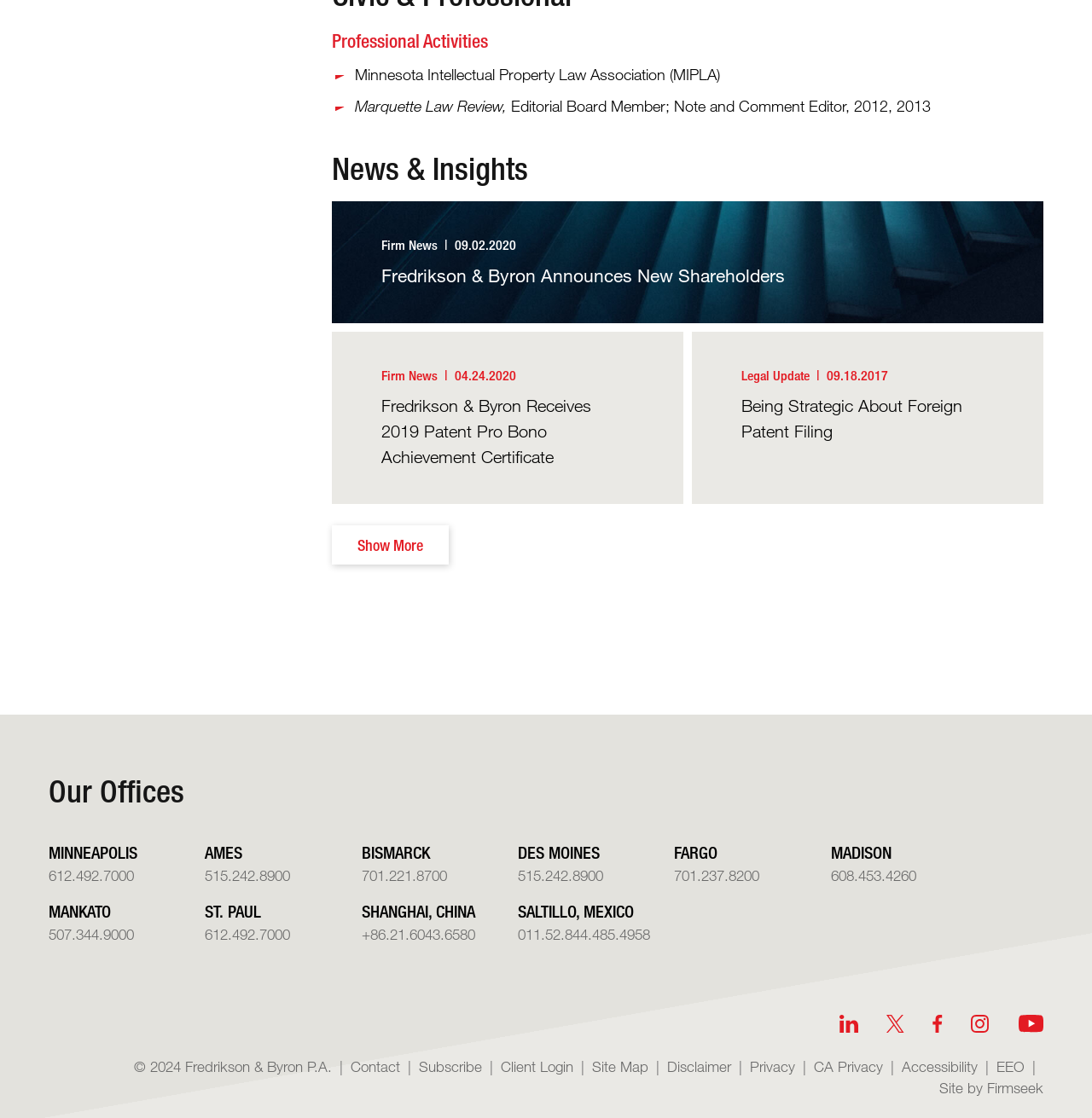Based on the element description tracker.debian.org pseudo-package, identify the bounding box of the UI element in the given webpage screenshot. The coordinates should be in the format (top-left x, top-left y, bottom-right x, bottom-right y) and must be between 0 and 1.

None